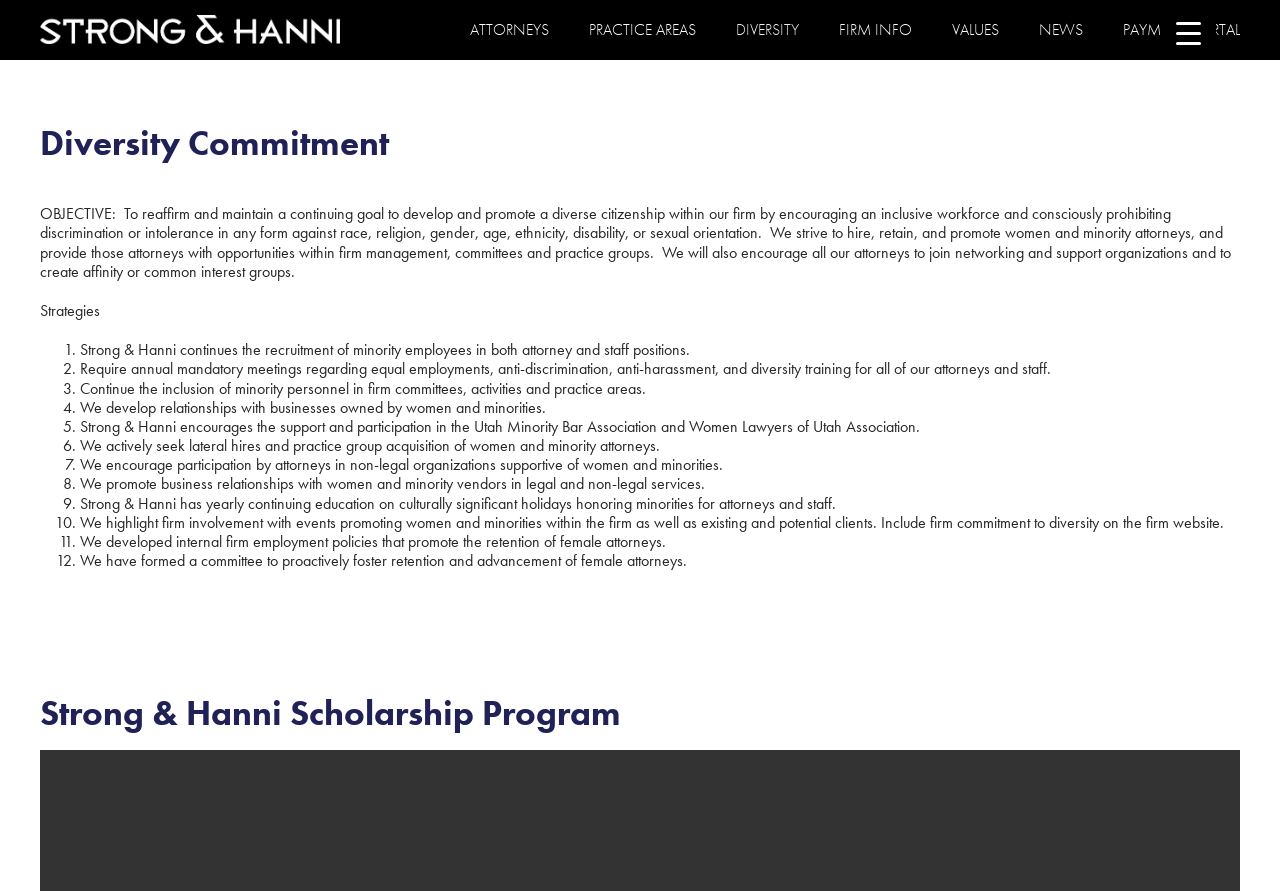Identify the bounding box coordinates of the element that should be clicked to fulfill this task: "Click the 'PAYMENT PORTAL' link". The coordinates should be provided as four float numbers between 0 and 1, i.e., [left, top, right, bottom].

[0.877, 0.0, 0.969, 0.067]